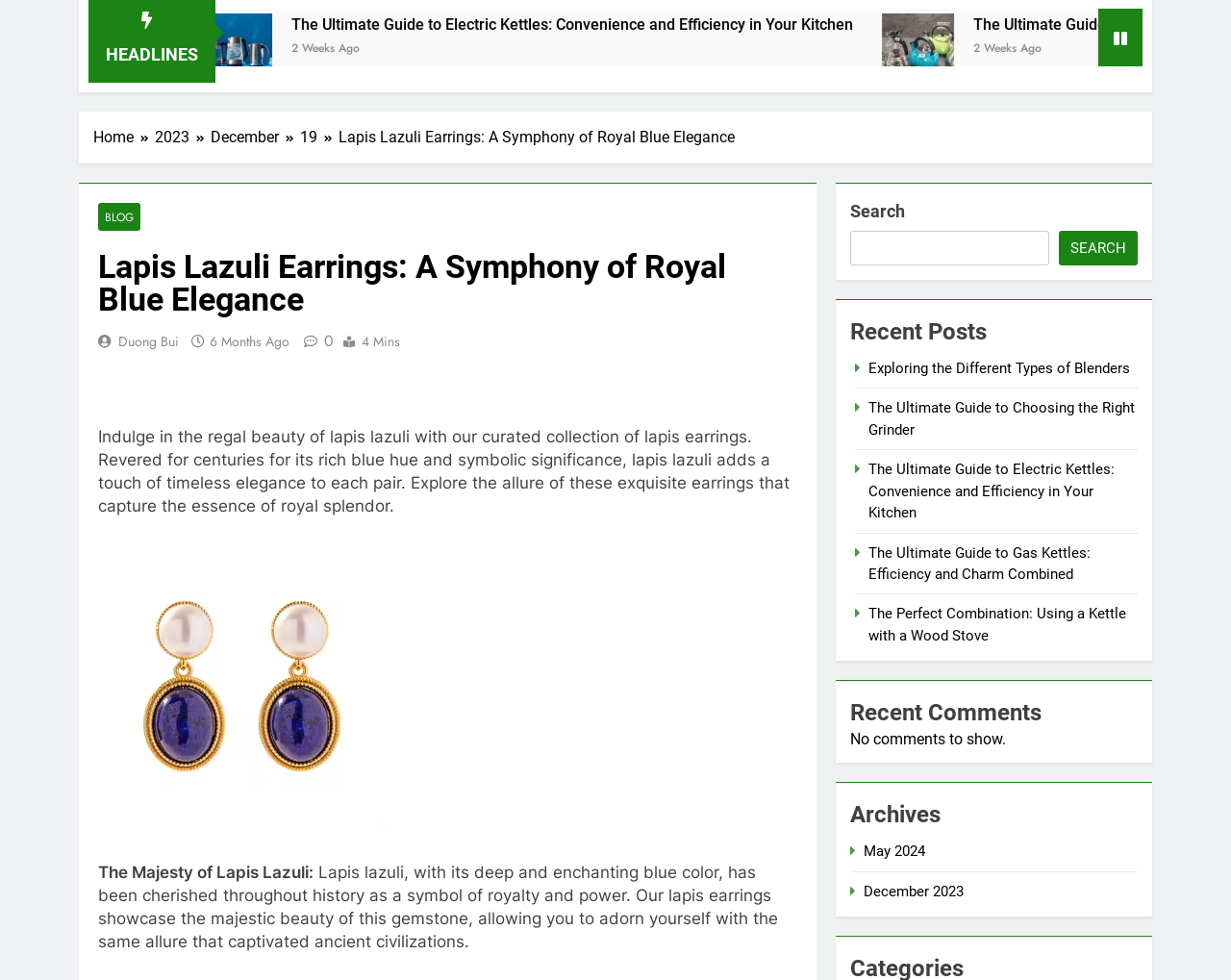Mark the bounding box of the element that matches the following description: "2 weeks ago".

[0.237, 0.038, 0.293, 0.057]